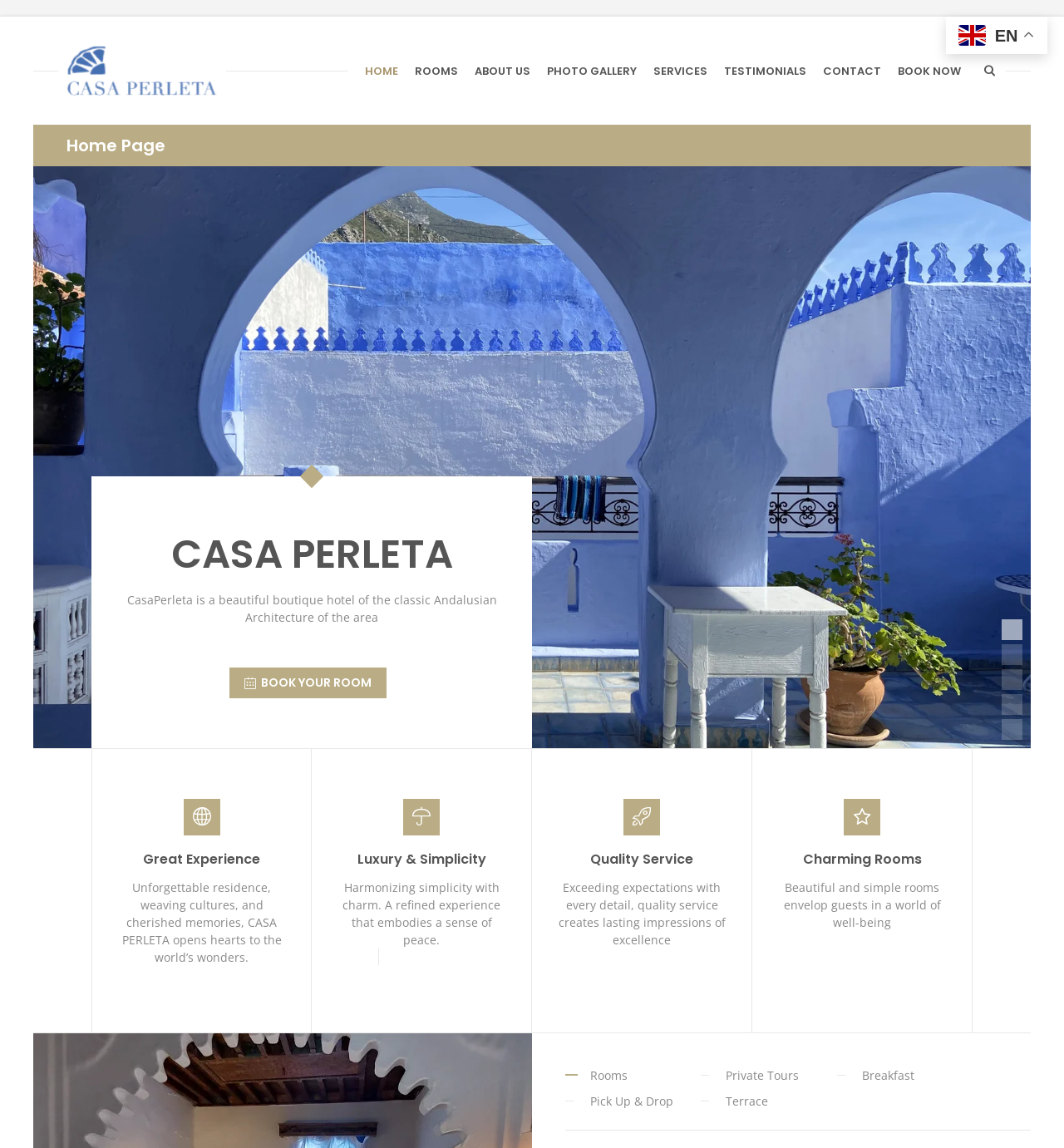How many rooms does CasaPerleta have?
Could you answer the question in a detailed manner, providing as much information as possible?

The webpage mentions that 'each of the 11 rooms is beautifully decorated', implying that CasaPerleta has 11 rooms.